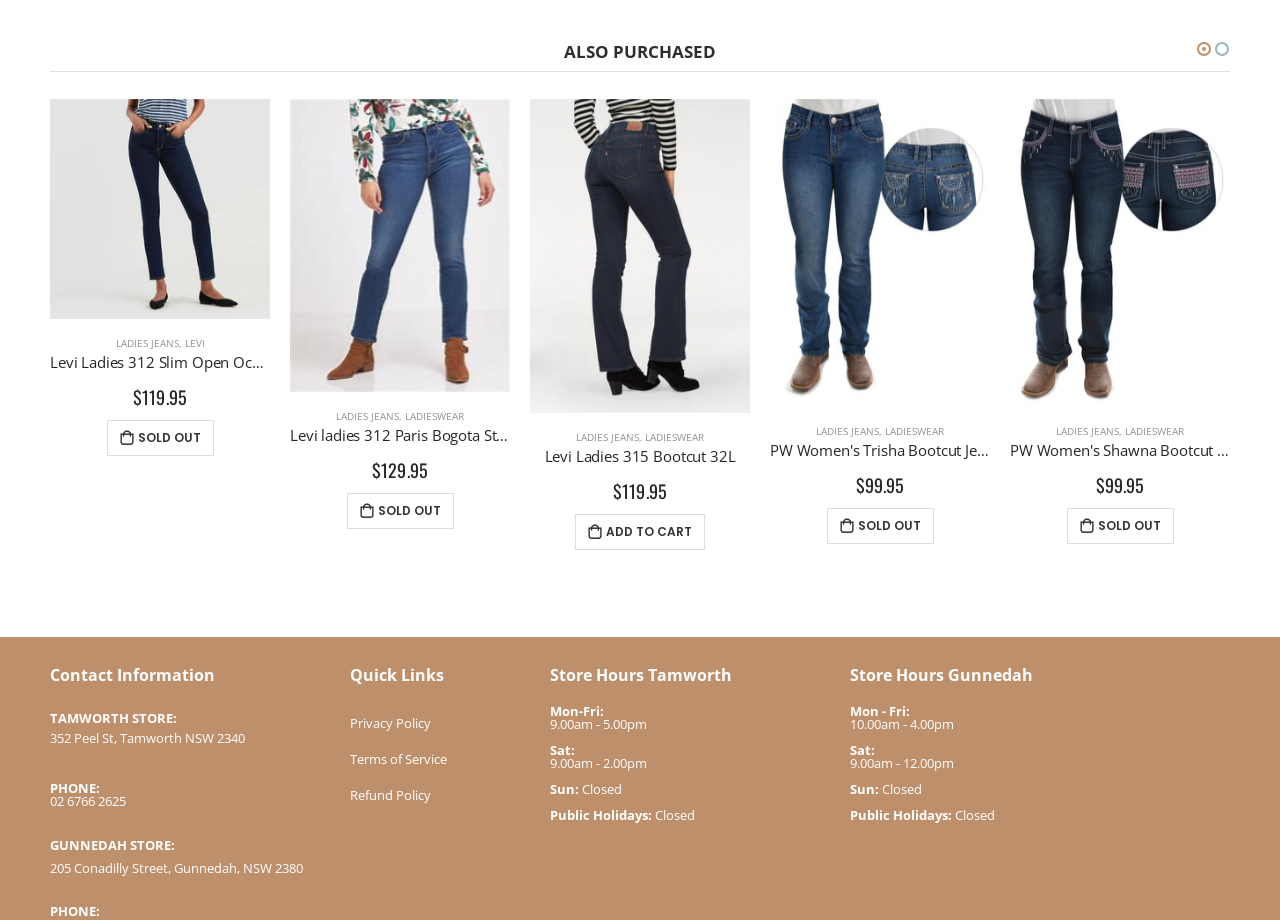Provide the bounding box coordinates of the section that needs to be clicked to accomplish the following instruction: "View PW Women's Trisha Bootcut Jean 34L."

[0.414, 0.107, 0.586, 0.442]